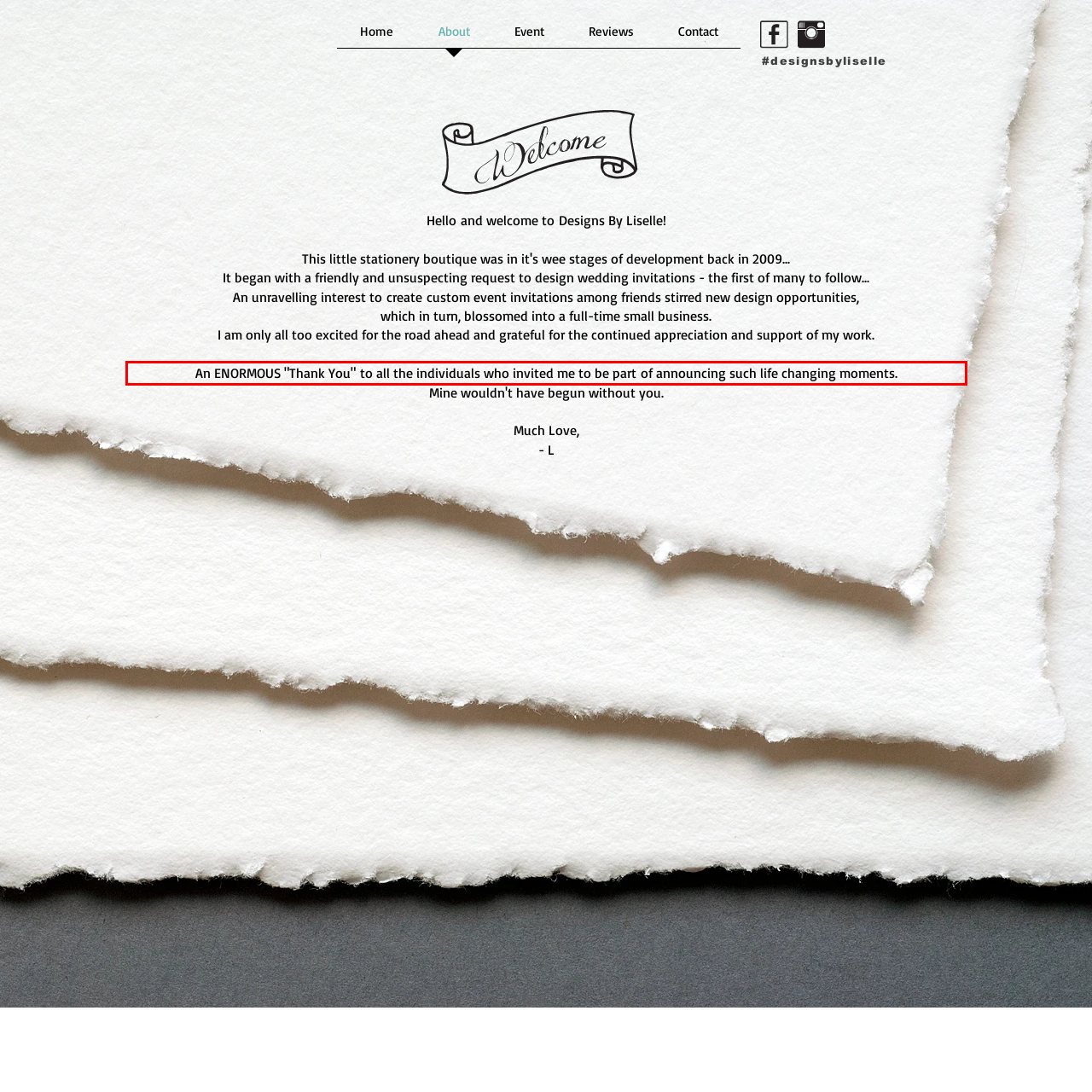Please perform OCR on the text content within the red bounding box that is highlighted in the provided webpage screenshot.

An ENORMOUS "Thank You" to all the individuals who invited me to be part of announcing such life changing moments.